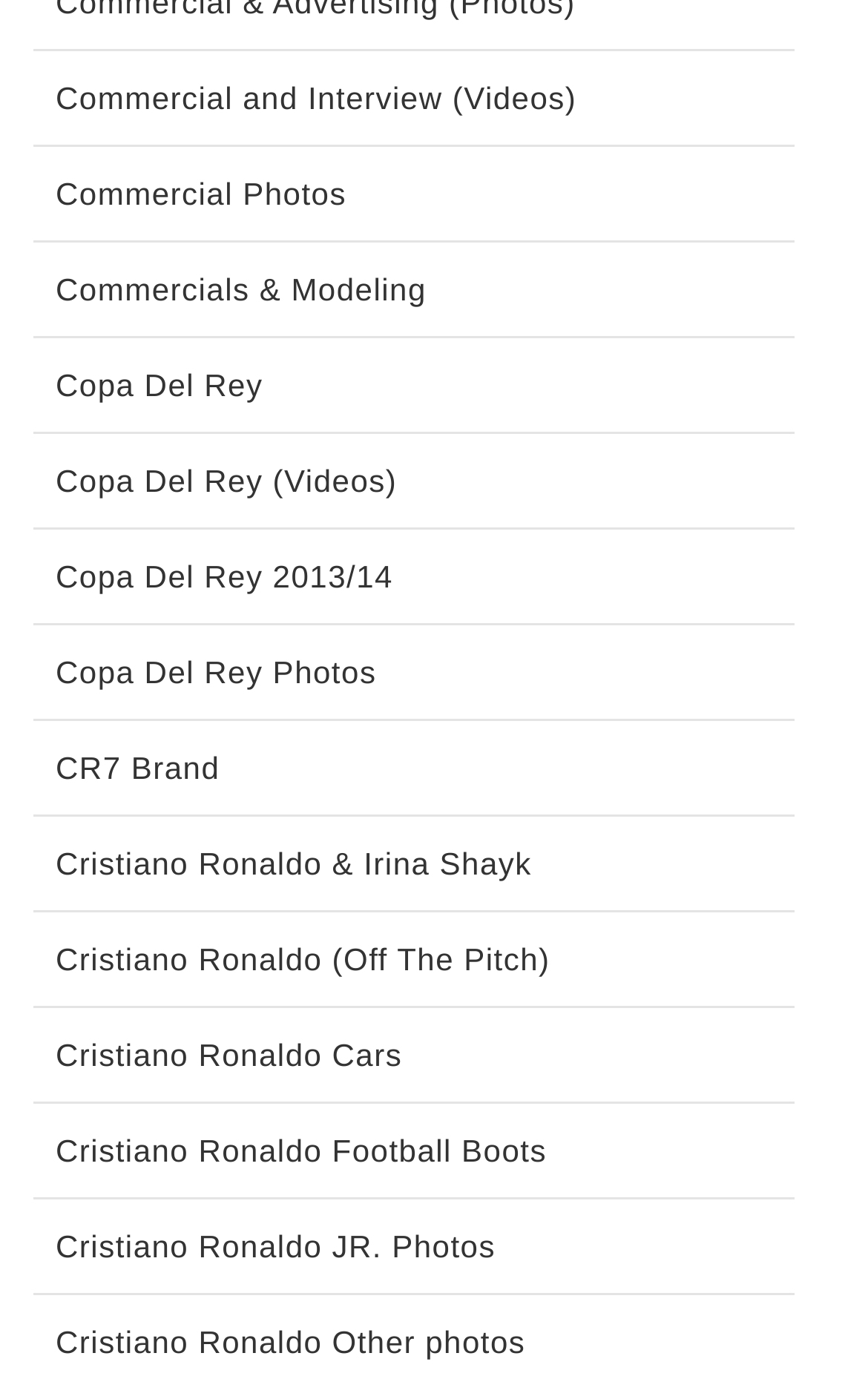Find the bounding box coordinates for the area that should be clicked to accomplish the instruction: "View Commercial and Interview Videos".

[0.064, 0.054, 0.664, 0.09]